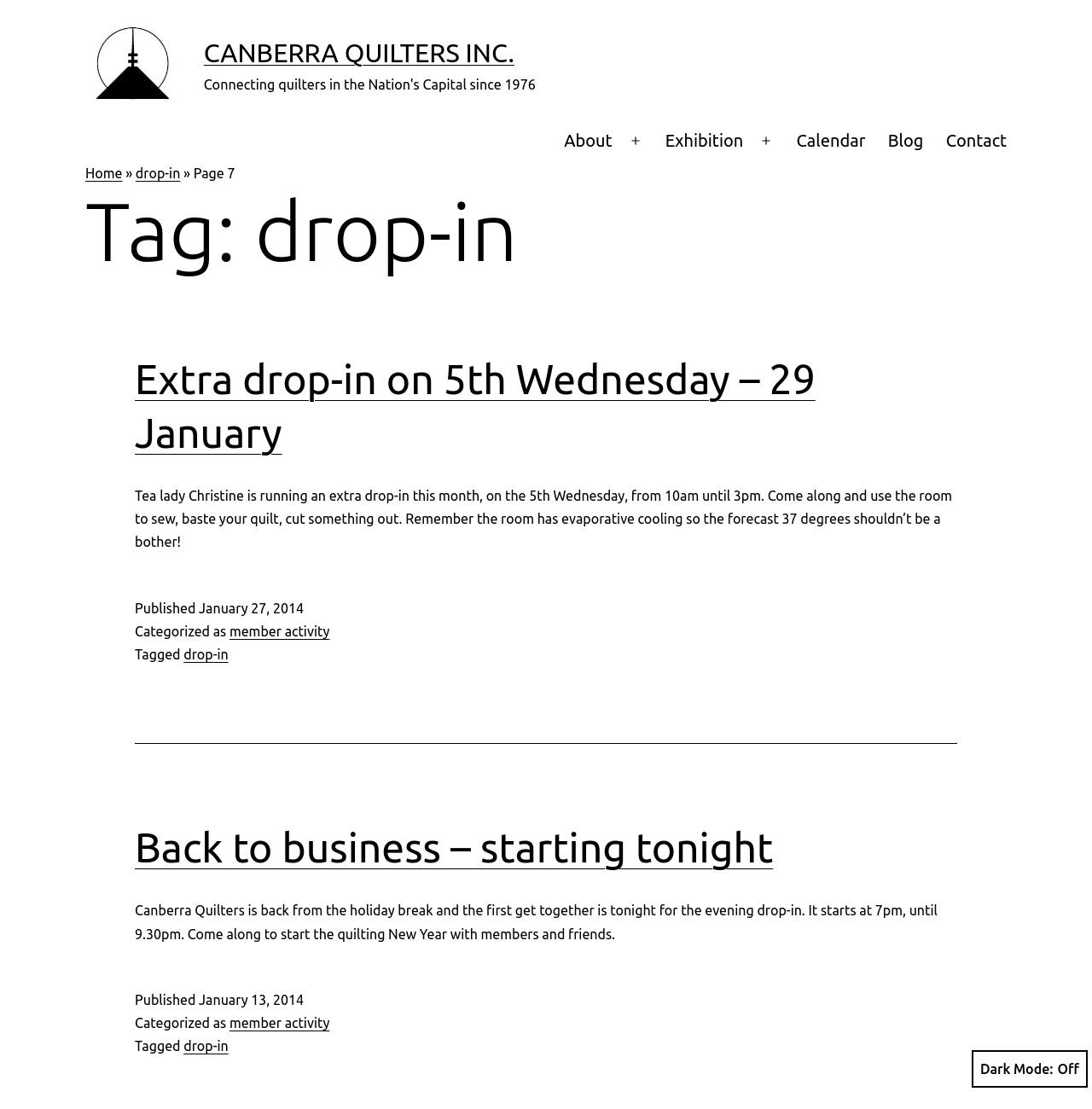Answer the question with a brief word or phrase:
What is the date of the first get-together after the holiday break?

January 13, 2014